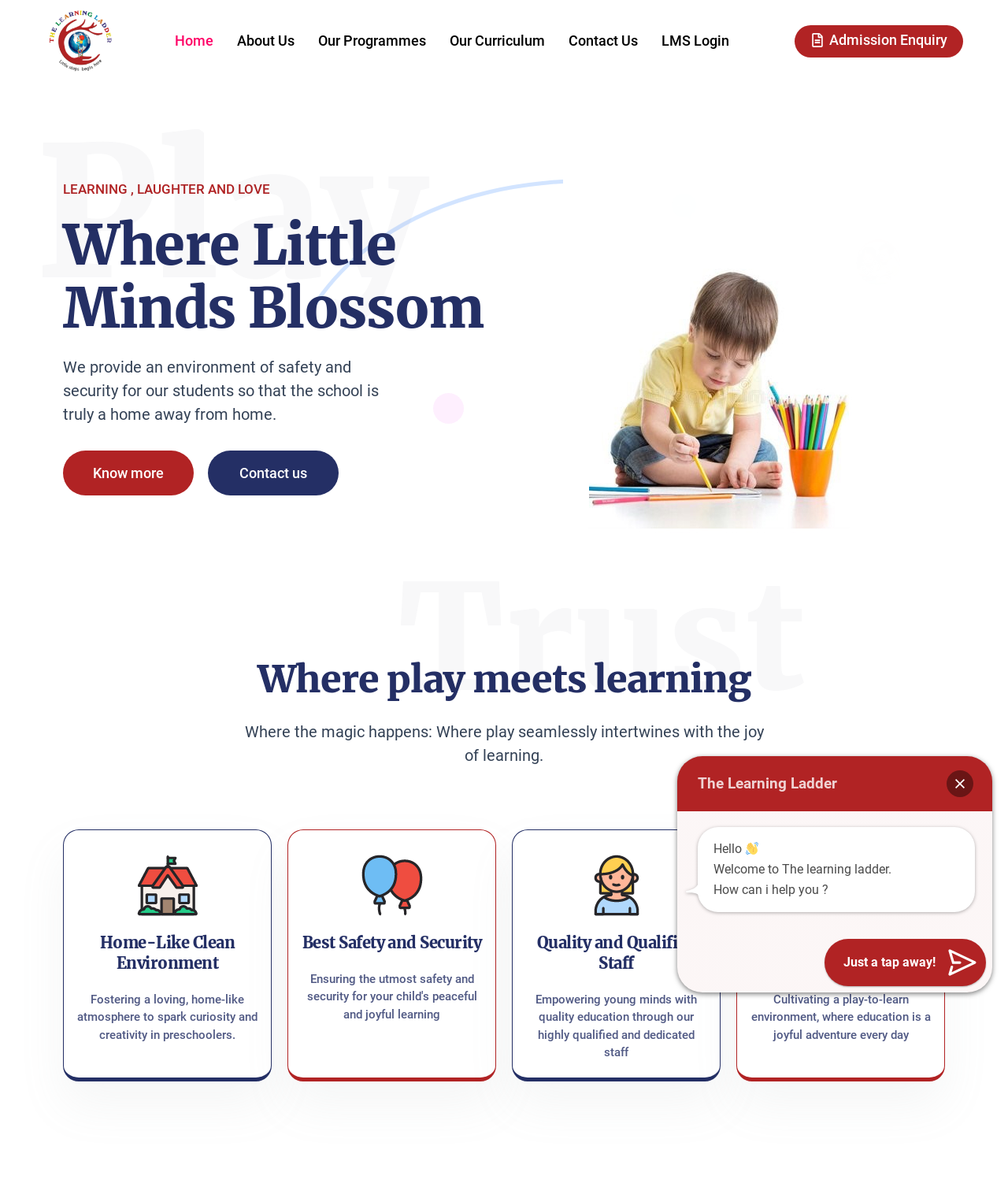Respond concisely with one word or phrase to the following query:
What is the quality of the staff?

Highly qualified and dedicated